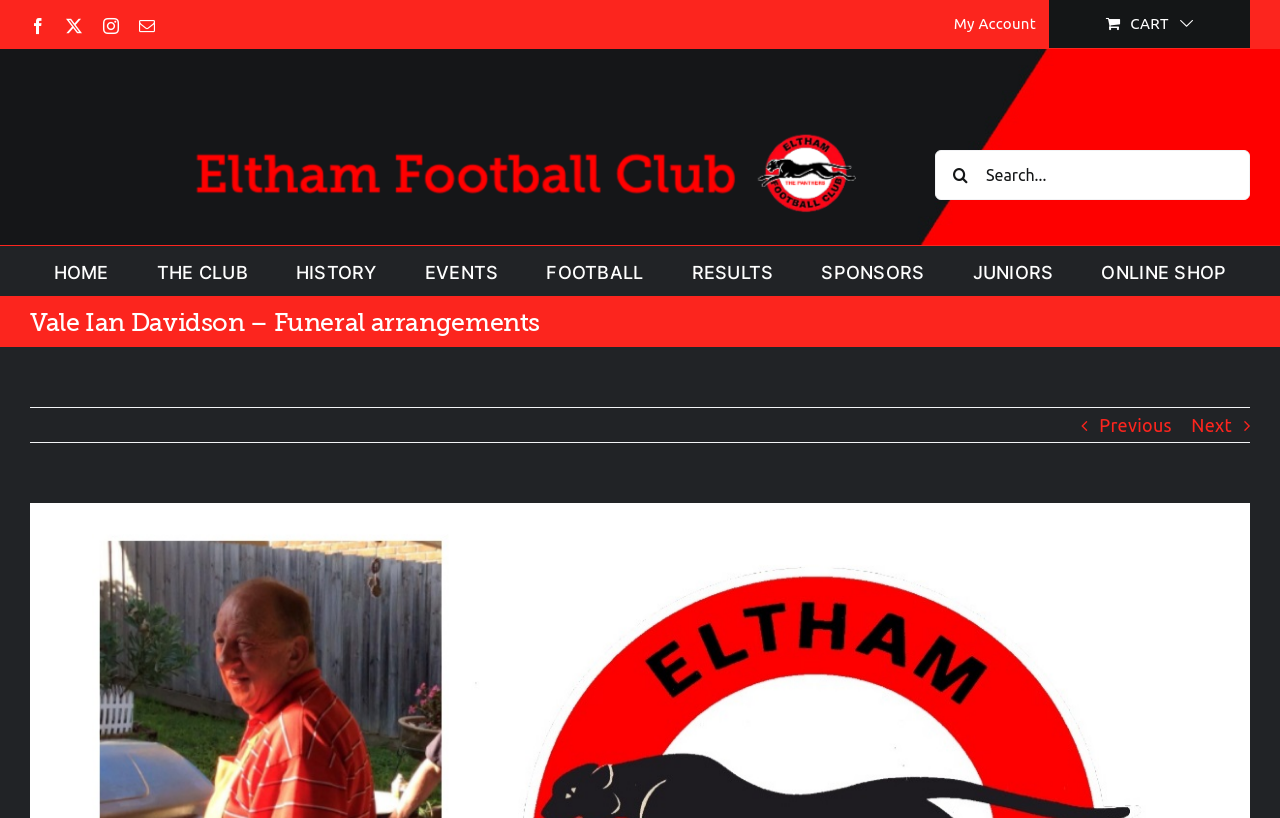What is the topic of the page?
Please analyze the image and answer the question with as much detail as possible.

I found the answer by looking at the page title, which is 'Vale Ian Davidson – Funeral arrangements'. This title suggests that the page is about funeral arrangements for Ian Davidson.